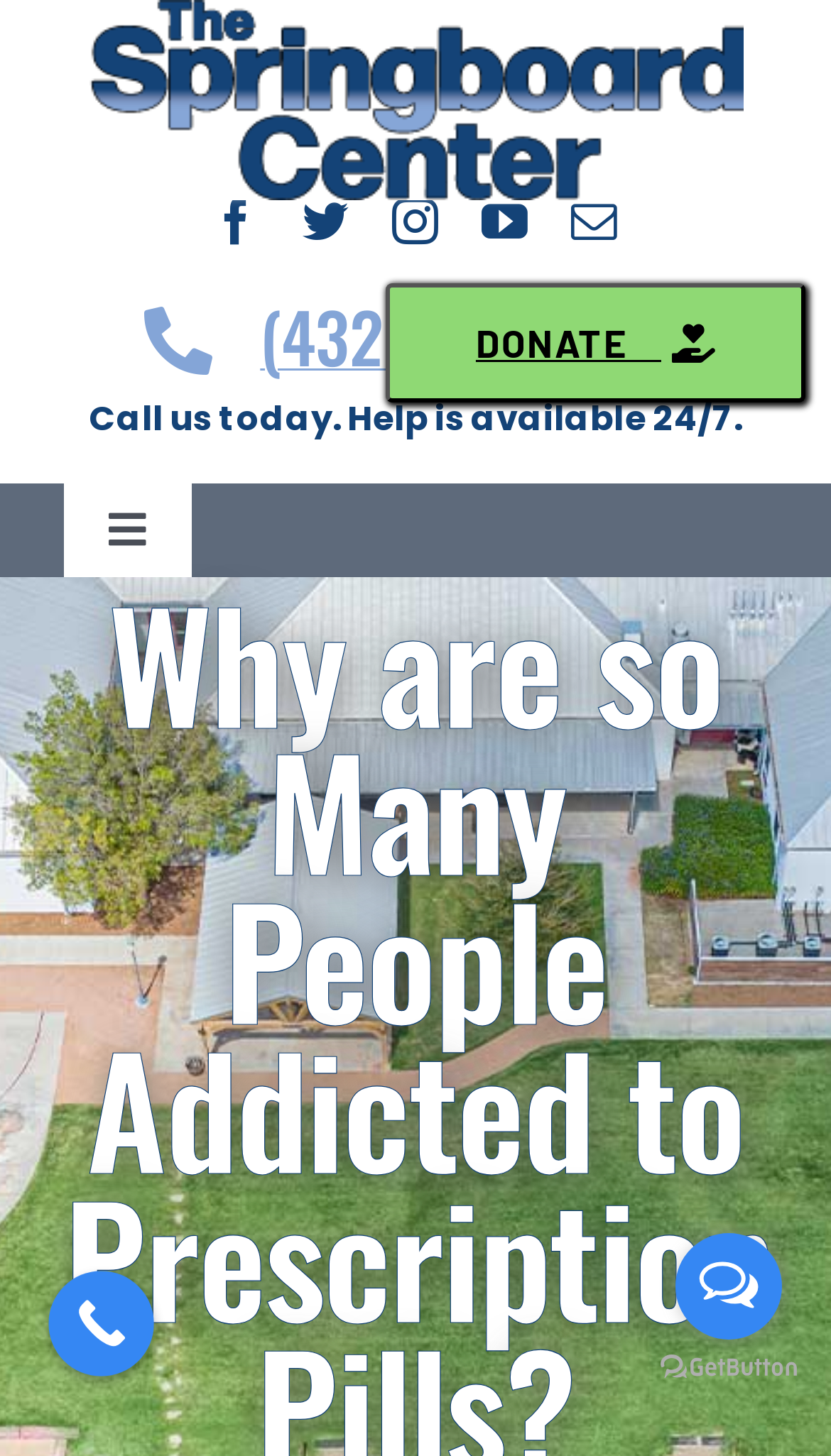Locate the UI element described by Go to Top and provide its bounding box coordinates. Use the format (top-left x, top-left y, bottom-right x, bottom-right y) with all values as floating point numbers between 0 and 1.

[0.192, 0.863, 0.305, 0.927]